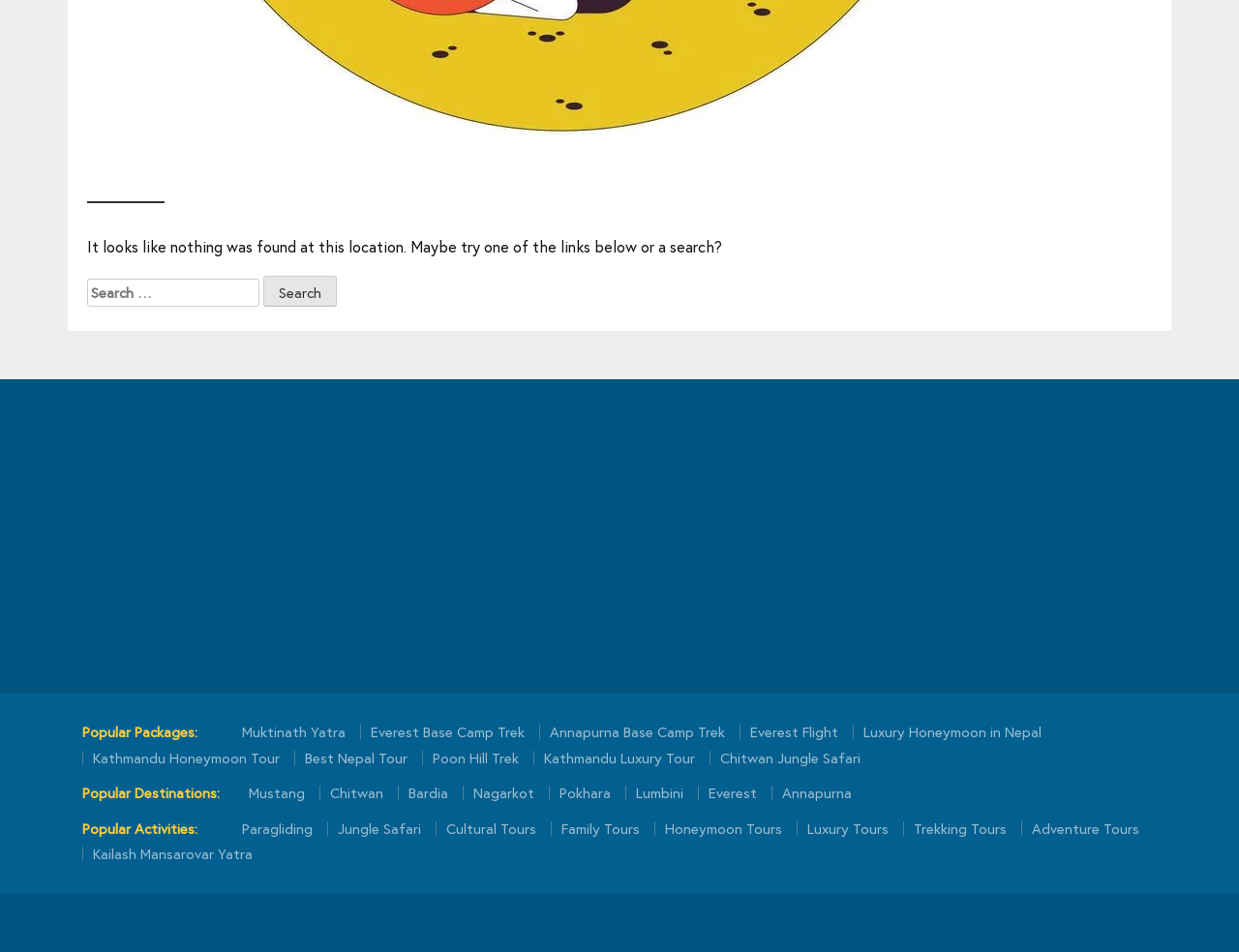Please identify the bounding box coordinates of the area that needs to be clicked to follow this instruction: "Click on Popular Packages".

[0.066, 0.759, 0.159, 0.779]